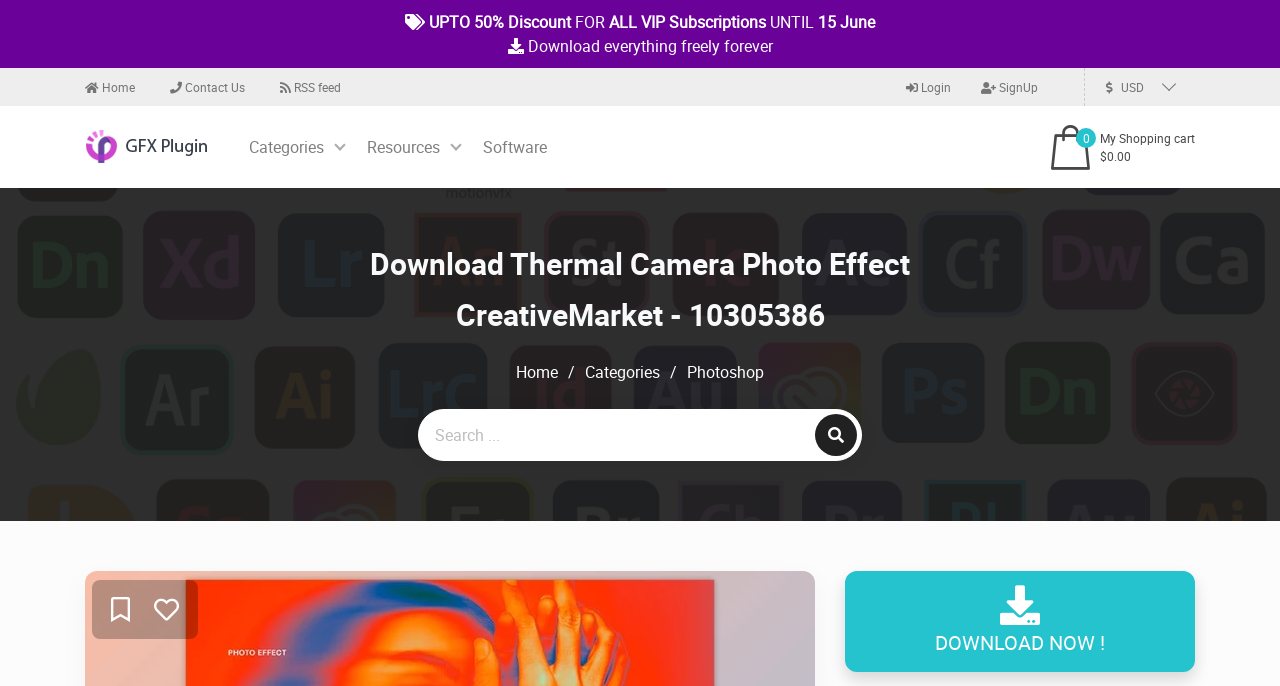Refer to the image and answer the question with as much detail as possible: What is the currency symbol displayed on the webpage?

The currency symbol is displayed on the top right corner of the webpage, next to the login and signup links. It is a static text element with the value 'USD'.